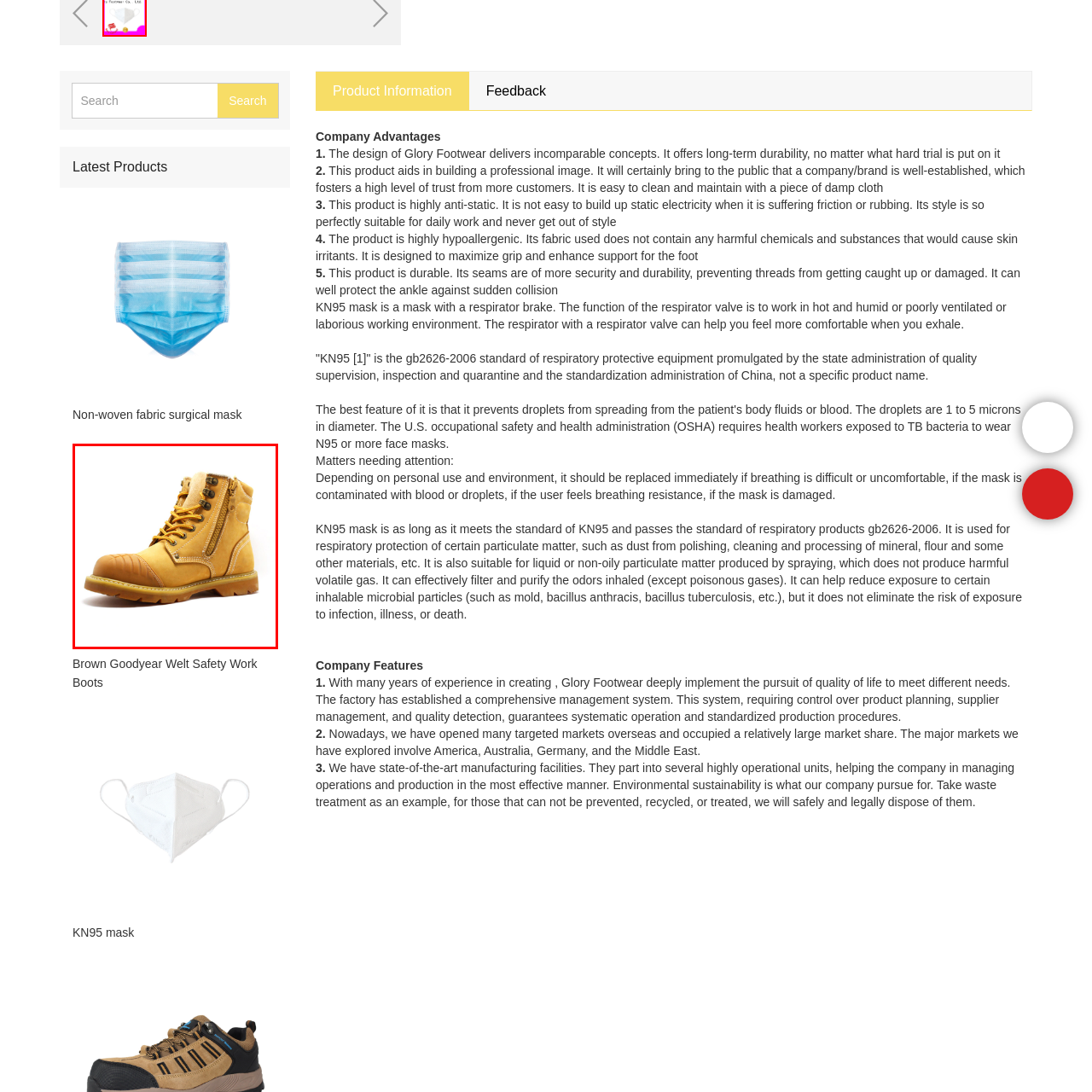What is the purpose of the reinforced toe?
Inspect the image portion within the red bounding box and deliver a detailed answer to the question.

According to the caption, the reinforced toe is designed for 'added safety', implying that its purpose is to provide extra protection for the wearer's toes.